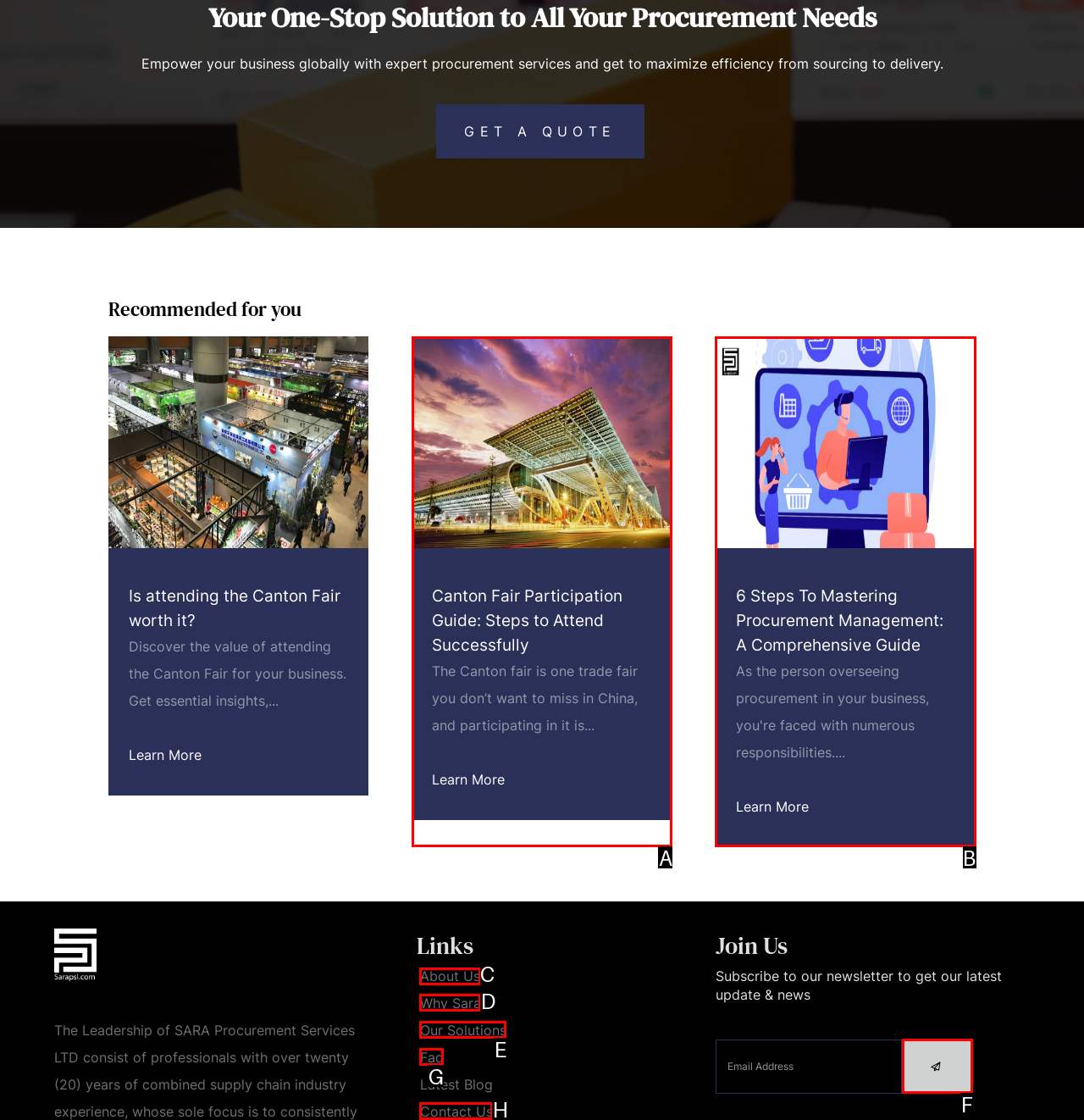Identify which lettered option to click to carry out the task: Visit the About Us page. Provide the letter as your answer.

C